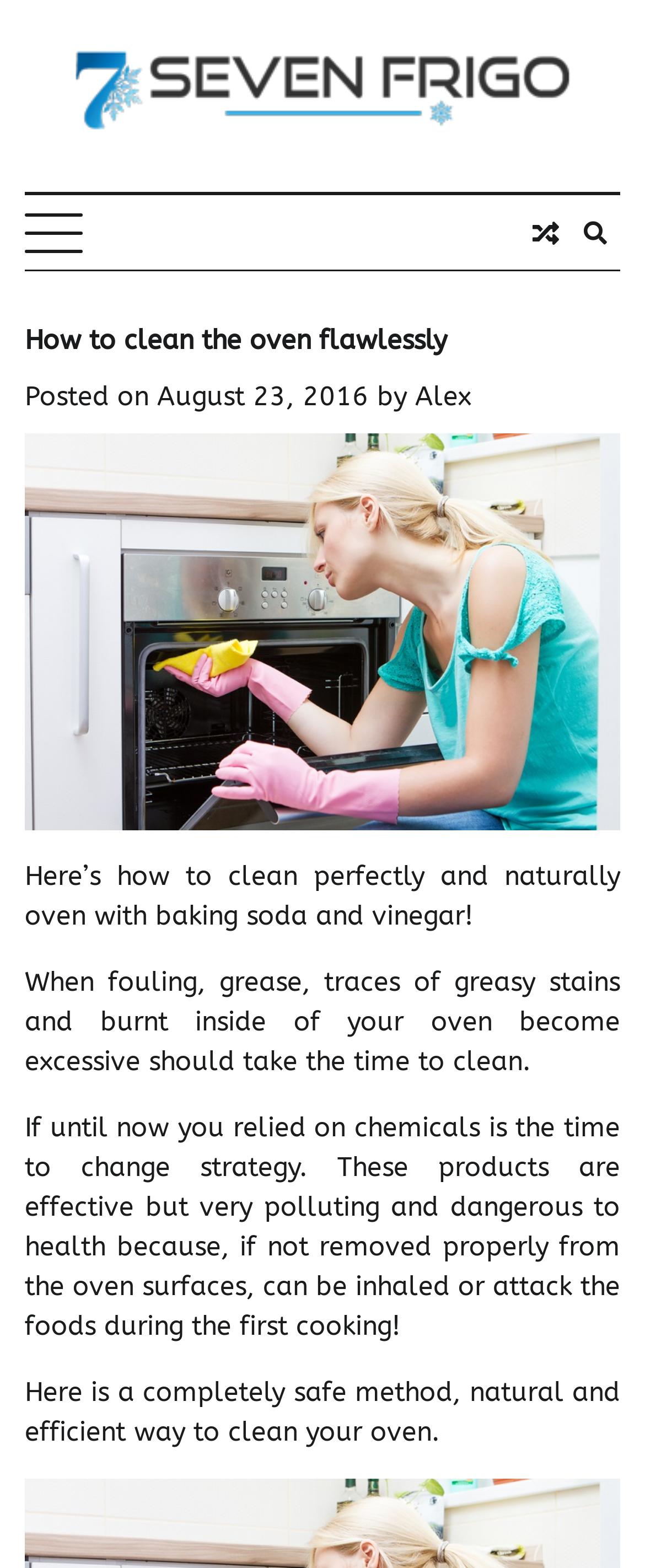Provide a thorough description of the webpage you see.

The webpage is about a tutorial on how to clean an oven naturally and perfectly using baking soda and vinegar. At the top left, there is a link to "Seven Frigo" accompanied by an image with the same name. Below this, there is a button to expand the primary menu. On the top right, there are two links, one with an icon and another with a search icon.

The main content of the webpage is divided into sections. The first section has a heading "How to clean the oven flawlessly" followed by the date "August 23, 2016" and the author's name "Alex". Below this, there is a large image related to cleaning the oven.

The next section consists of three paragraphs of text. The first paragraph explains the importance of cleaning the oven naturally. The second paragraph highlights the dangers of using chemicals to clean the oven. The third paragraph introduces a safe and efficient method to clean the oven.

Throughout the webpage, there are a total of 4 links, 2 images, 1 button, and 1 heading. The elements are arranged in a hierarchical structure, with the main content divided into sections and subsections. The text is arranged in a readable format, with clear headings and concise paragraphs.